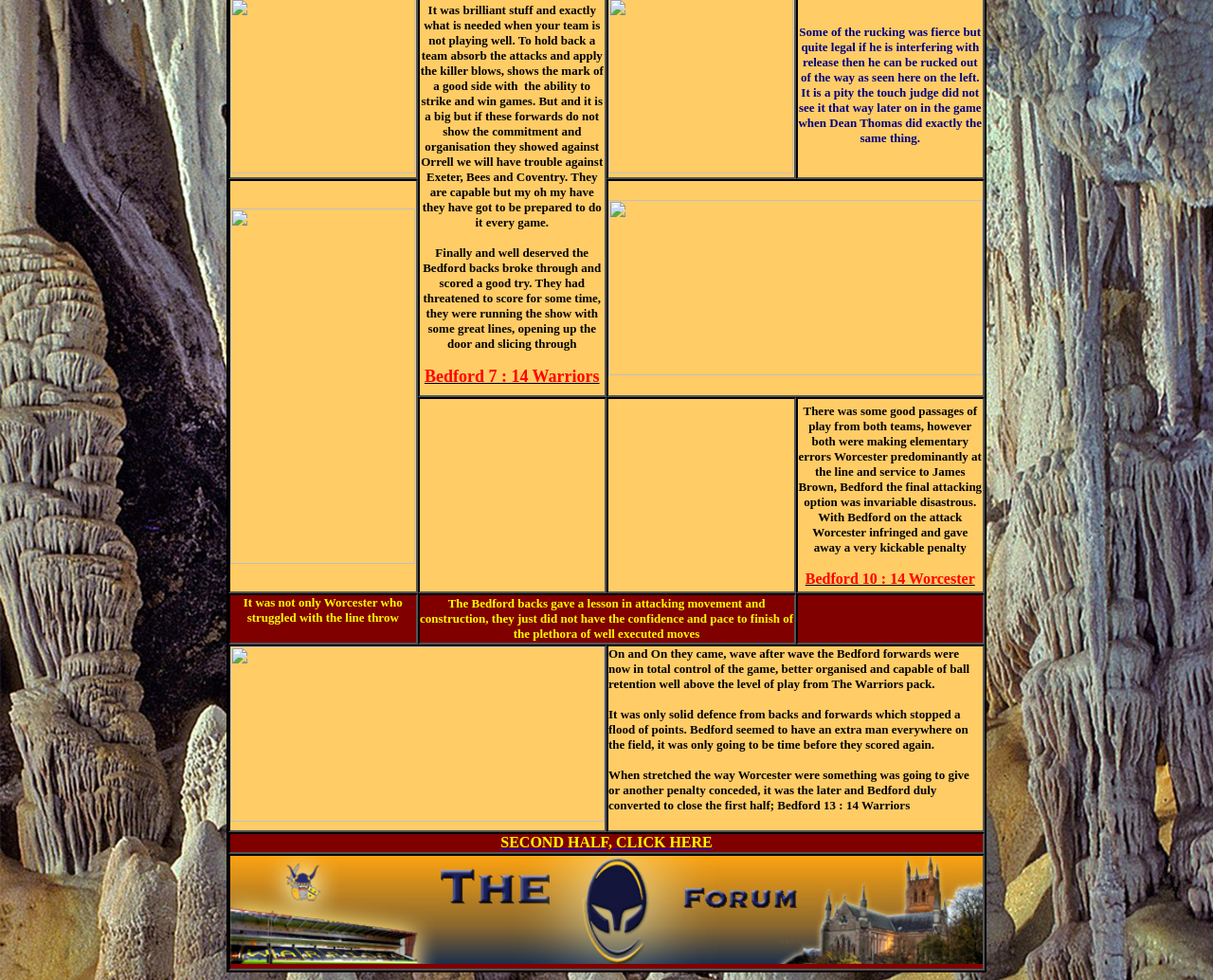What is the tone of the rugby match report?
Kindly answer the question with as much detail as you can.

The report appears to be written in an objective tone, describing the gameplay and mistakes made by both teams without taking a biased or emotional stance.